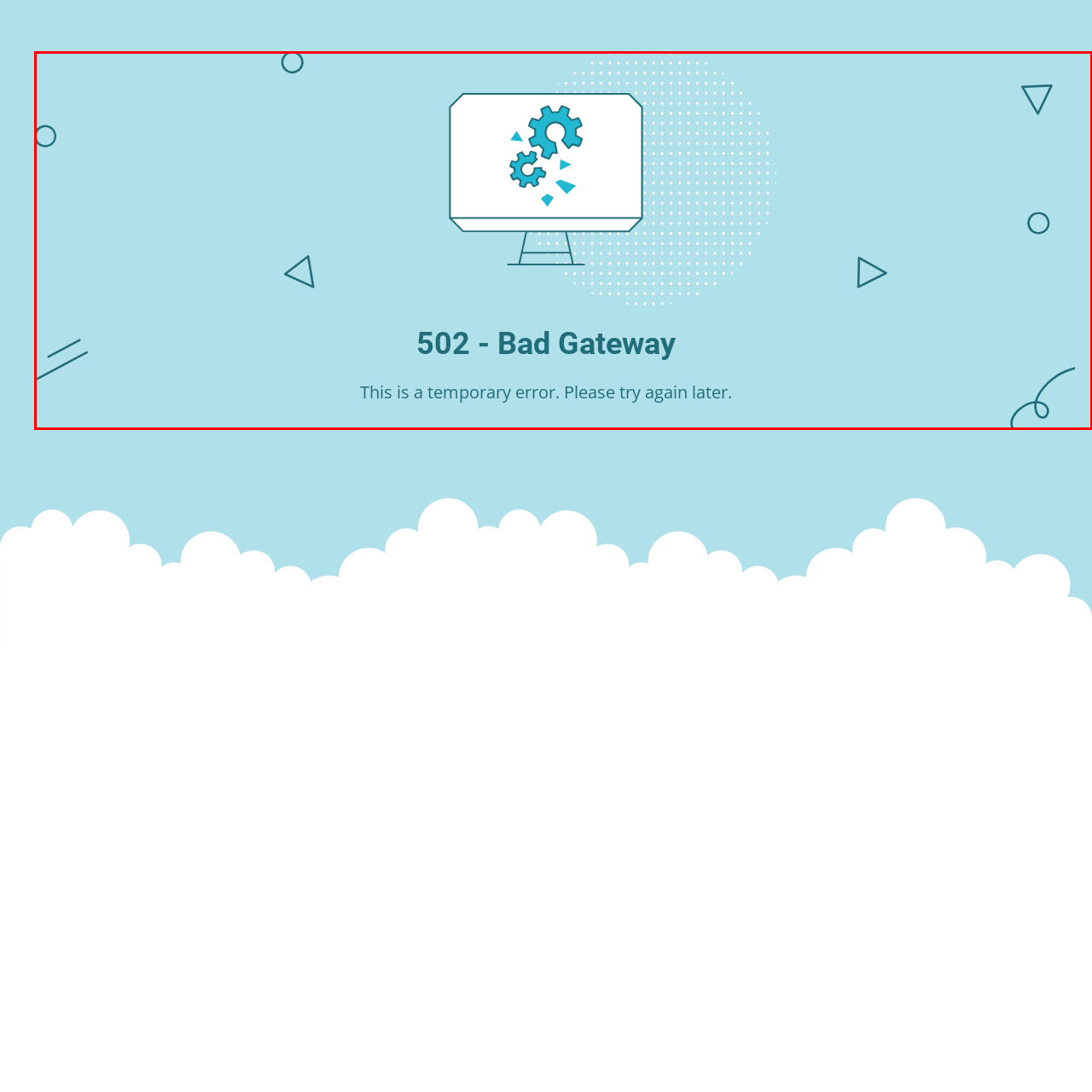Direct your attention to the red-bounded image and answer the question with a single word or phrase:
What is the color of the backdrop?

Light blue